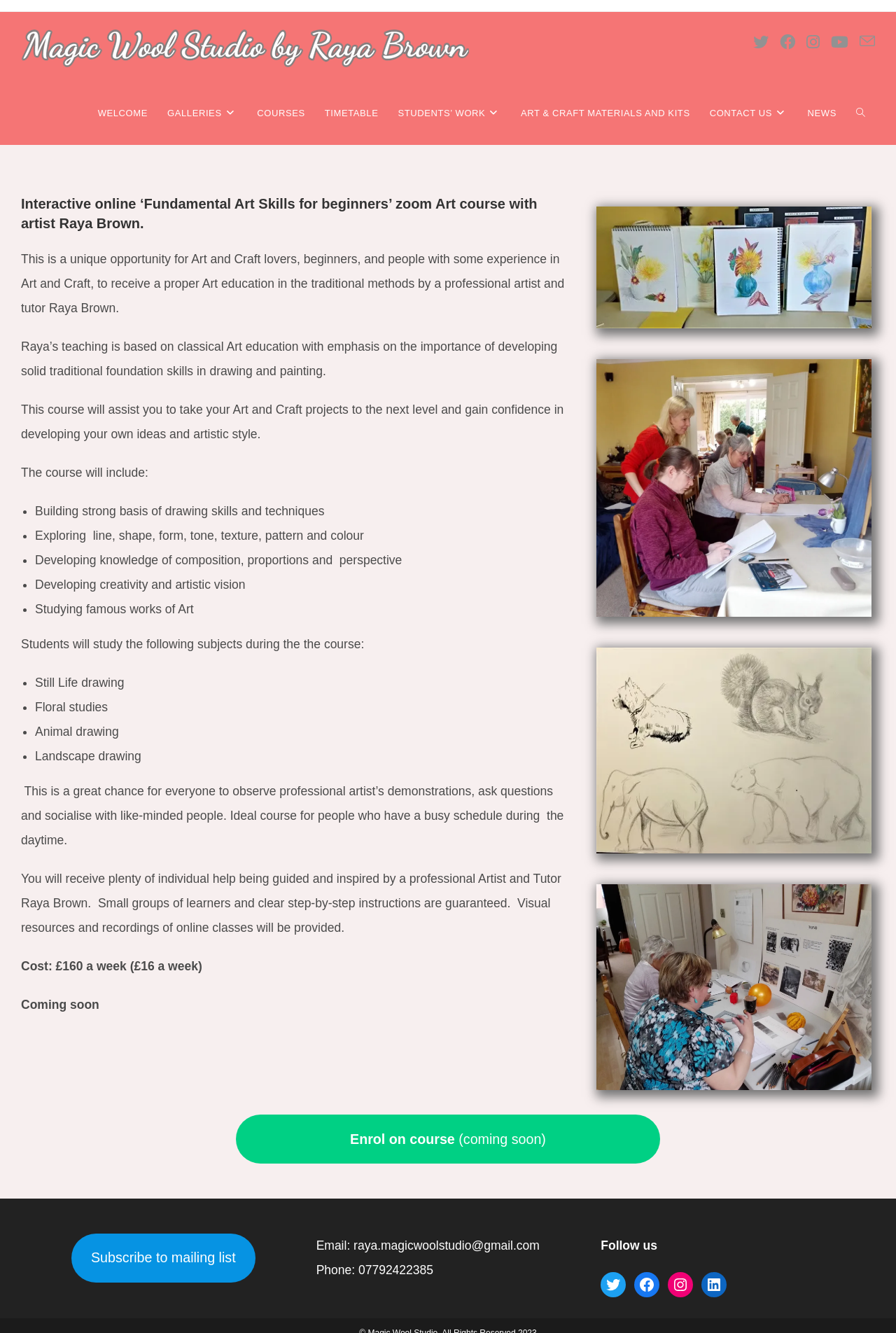What is the email address to contact the studio?
Could you answer the question in a detailed manner, providing as much information as possible?

The answer can be found in the text 'Email: raya.magicwoolstudio@gmail.com' which indicates that the email address to contact the studio is raya.magicwoolstudio@gmail.com.